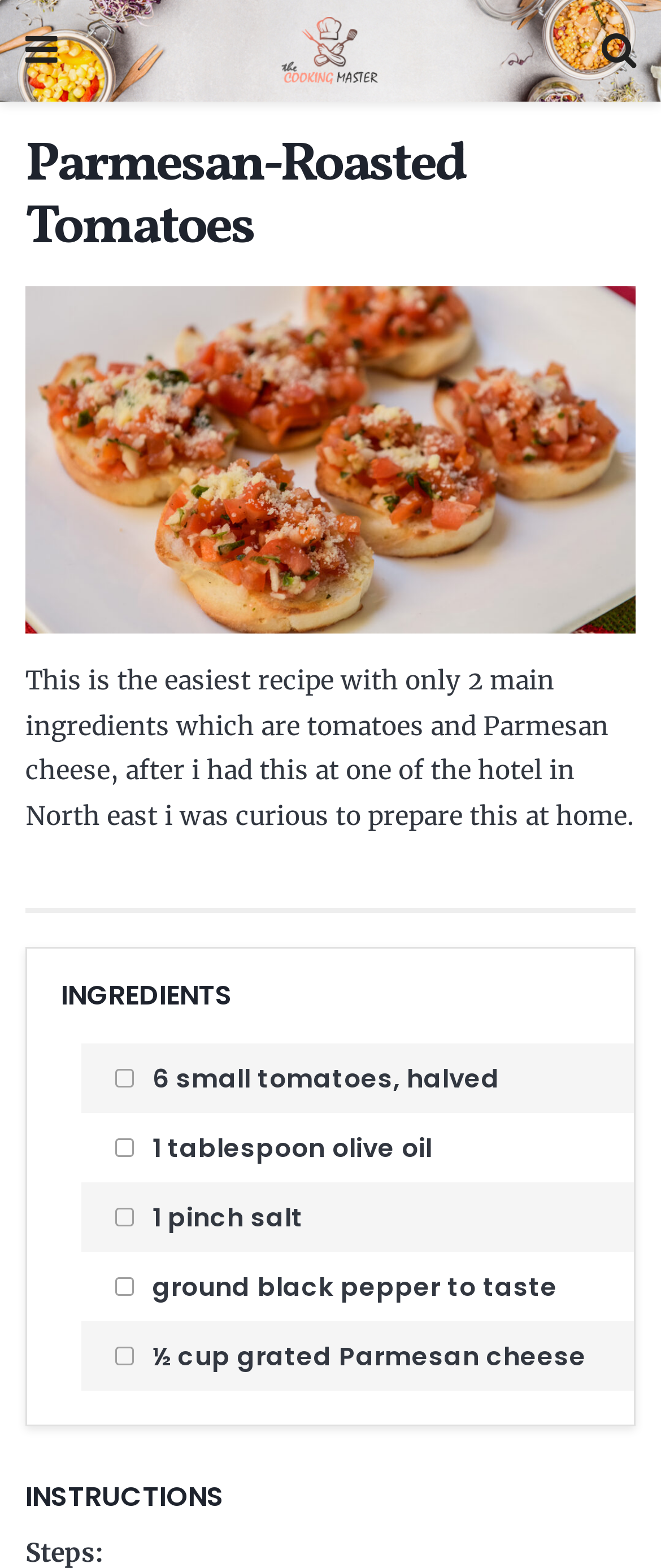Provide a one-word or short-phrase answer to the question:
How many small tomatoes are needed?

6